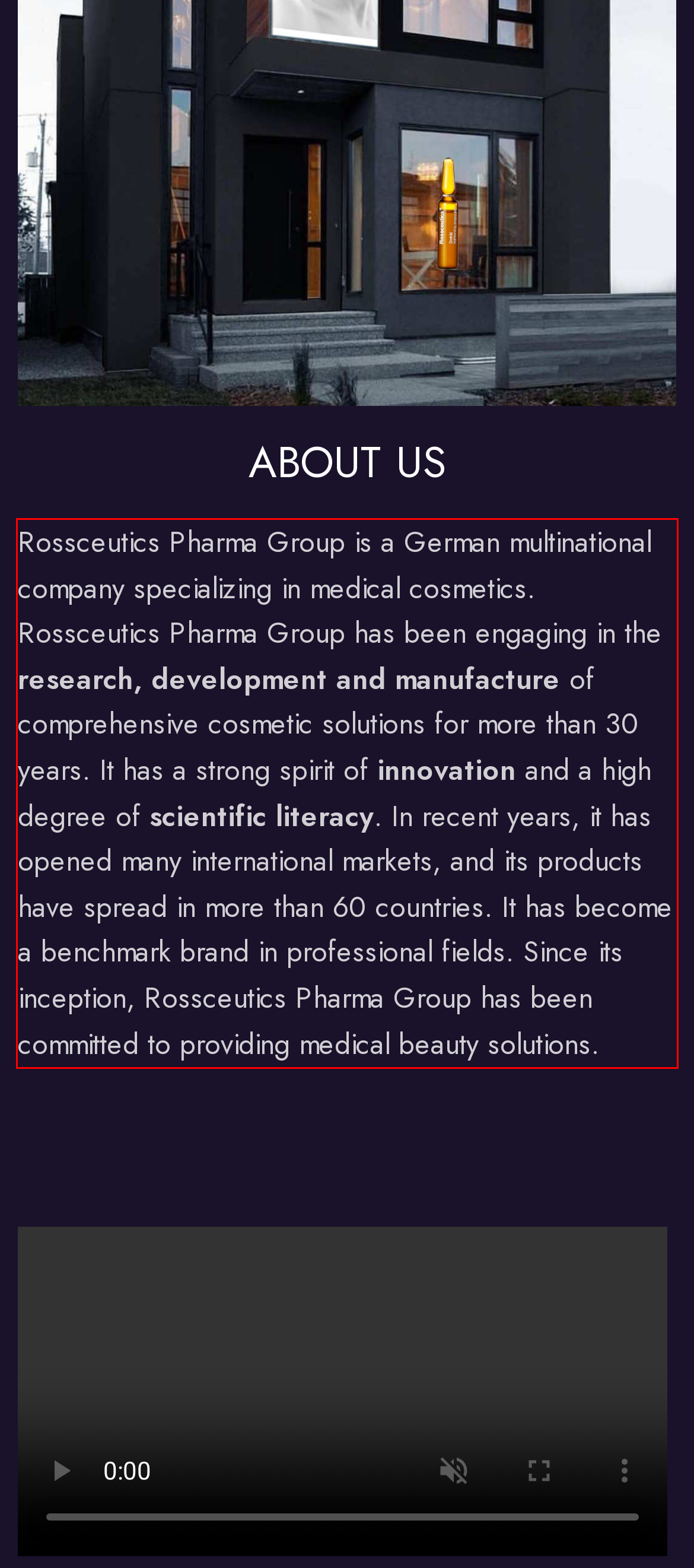Using the webpage screenshot, recognize and capture the text within the red bounding box.

Rossceutics Pharma Group is a German multinational company specializing in medical cosmetics. Rossceutics Pharma Group has been engaging in the research, development and manufacture of comprehensive cosmetic solutions for more than 30 years. It has a strong spirit of innovation and a high degree of scientific literacy. In recent years, it has opened many international markets, and its products have spread in more than 60 countries. It has become a benchmark brand in professional fields. Since its inception, Rossceutics Pharma Group has been committed to providing medical beauty solutions.